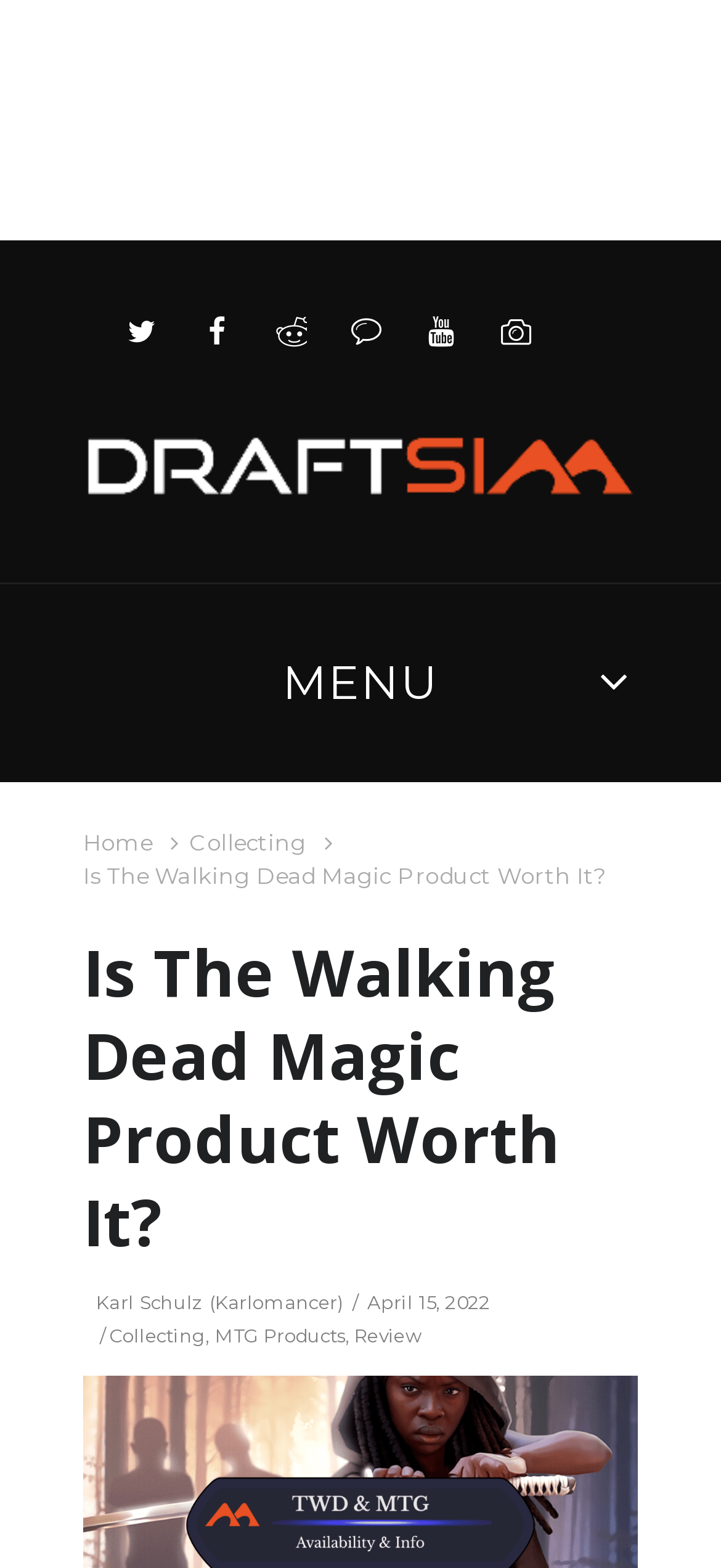What is the date of the article?
Please respond to the question with a detailed and well-explained answer.

I found a link element with the text 'April 15, 2022' located below the article title, which suggests that it is the date of the article.